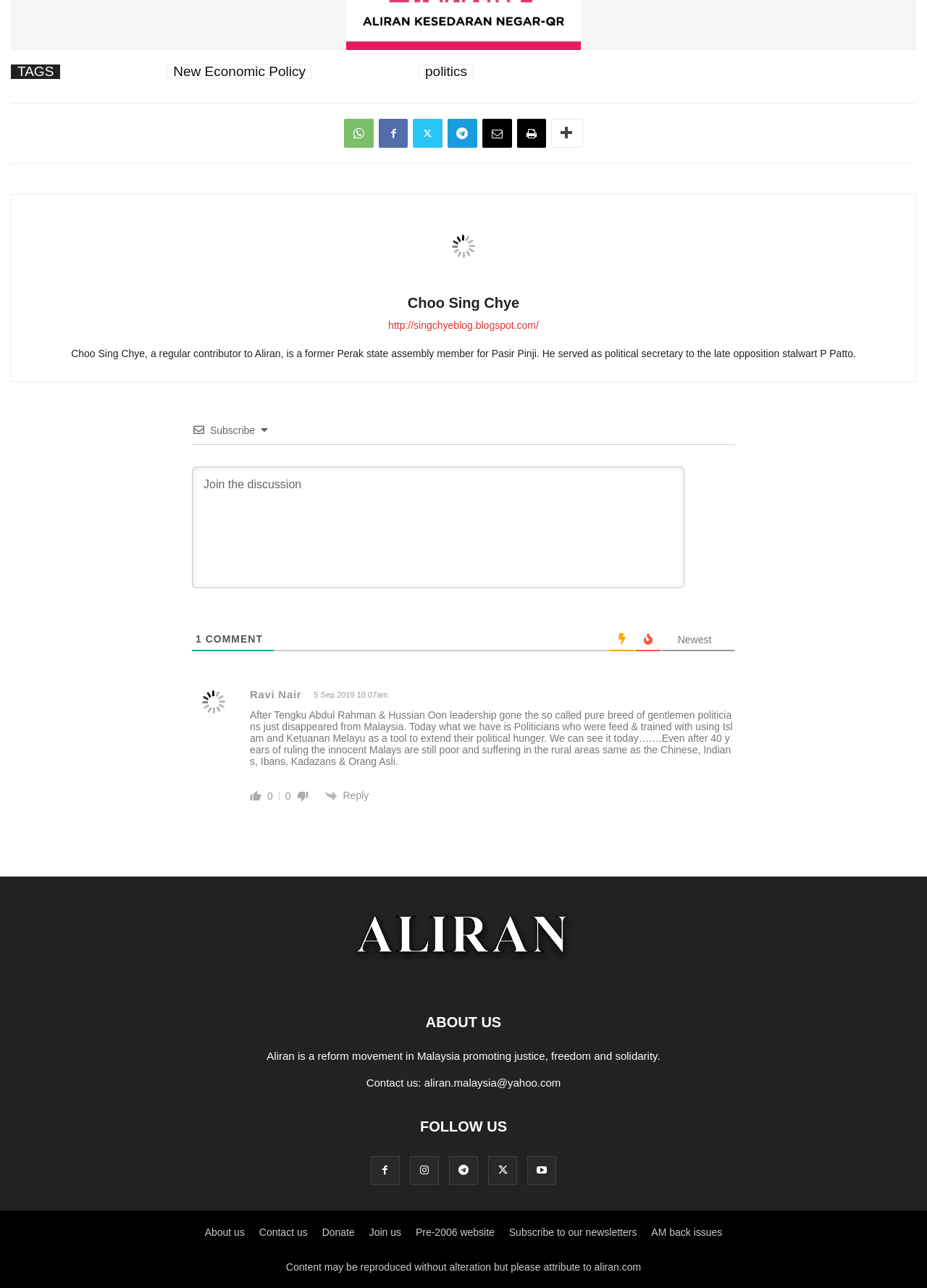Please identify the bounding box coordinates for the region that you need to click to follow this instruction: "Reply to the comment".

[0.37, 0.613, 0.398, 0.622]